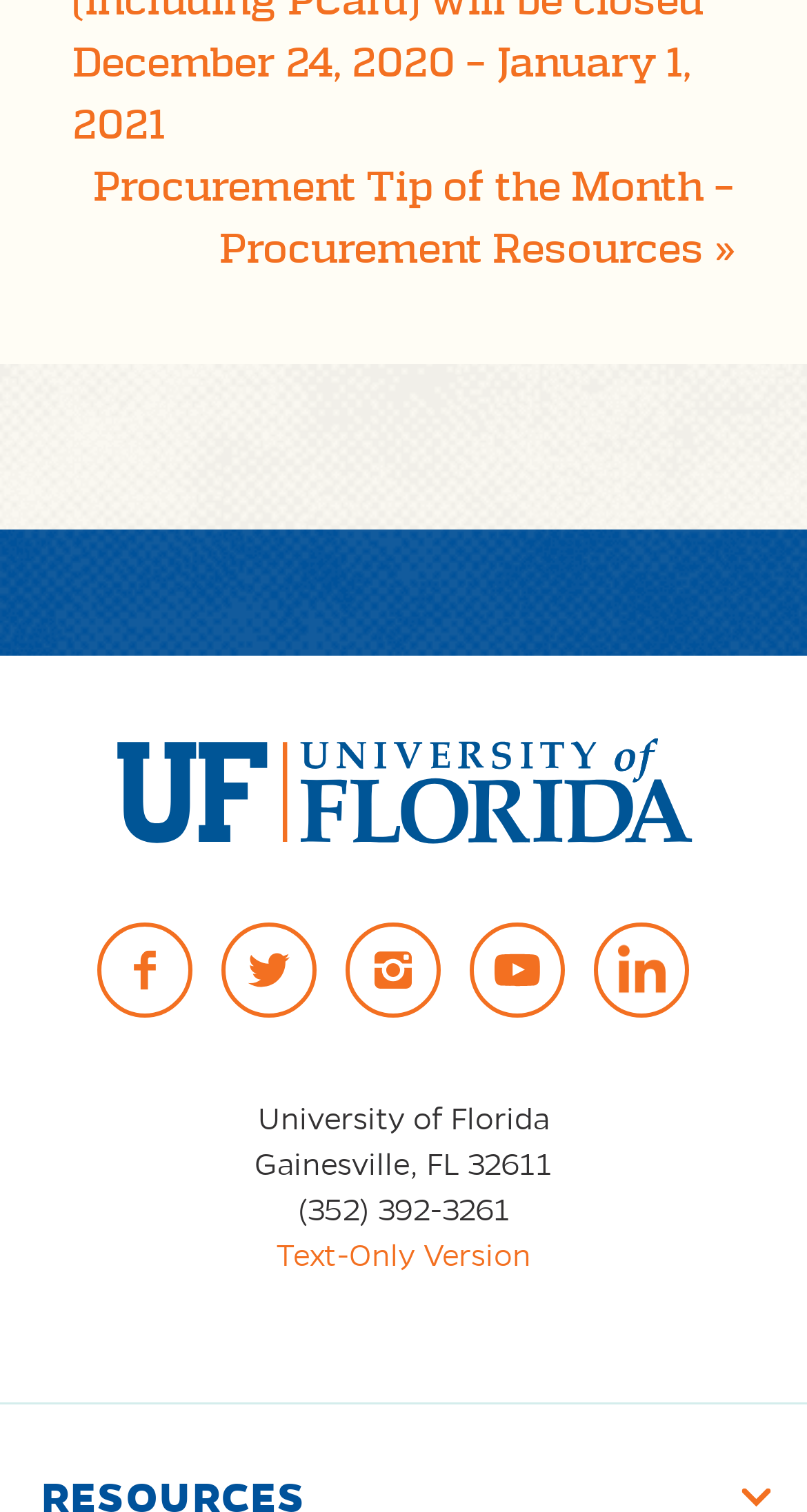Answer the question below with a single word or a brief phrase: 
What is the alternative version of the website?

Text-Only Version